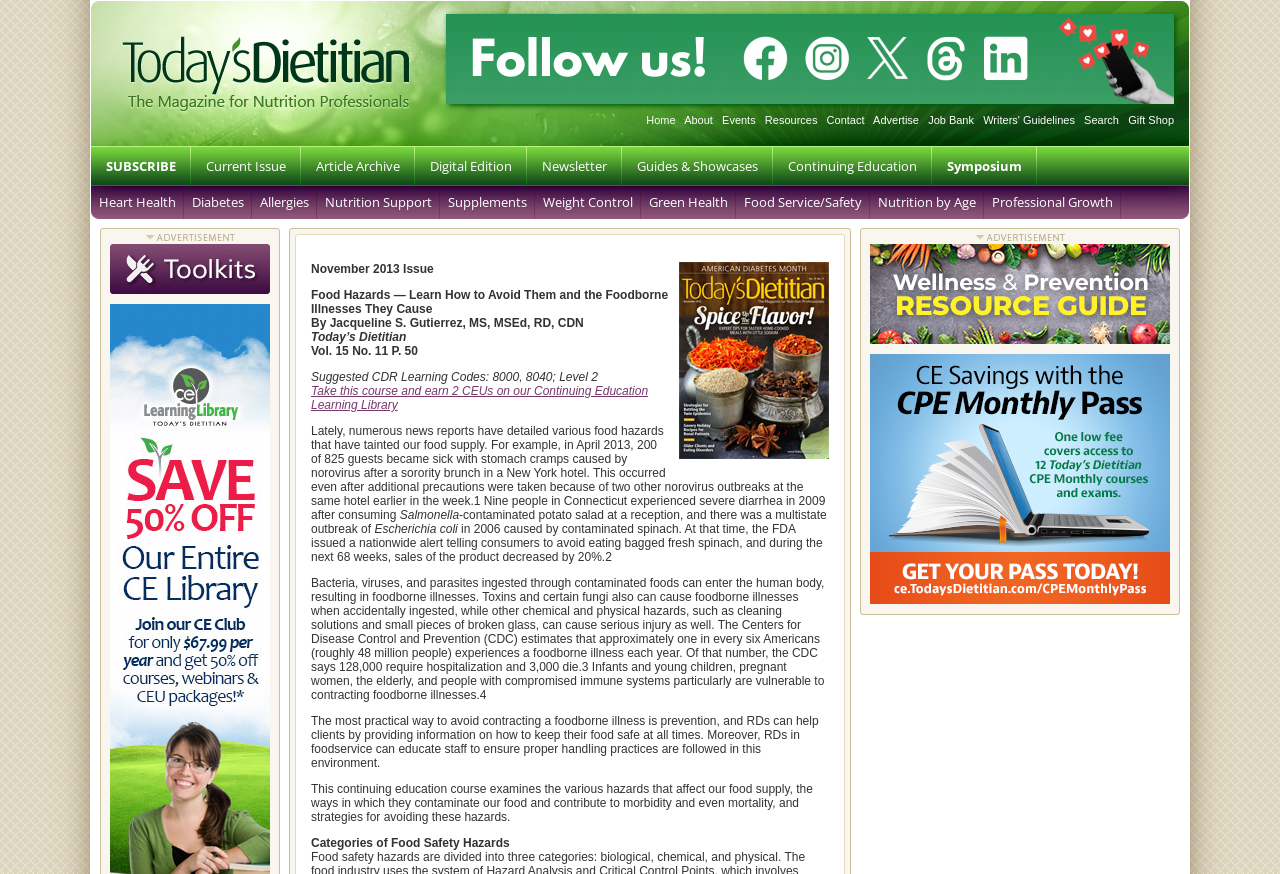Can you pinpoint the bounding box coordinates for the clickable element required for this instruction: "Take the continuing education course"? The coordinates should be four float numbers between 0 and 1, i.e., [left, top, right, bottom].

[0.243, 0.439, 0.506, 0.471]